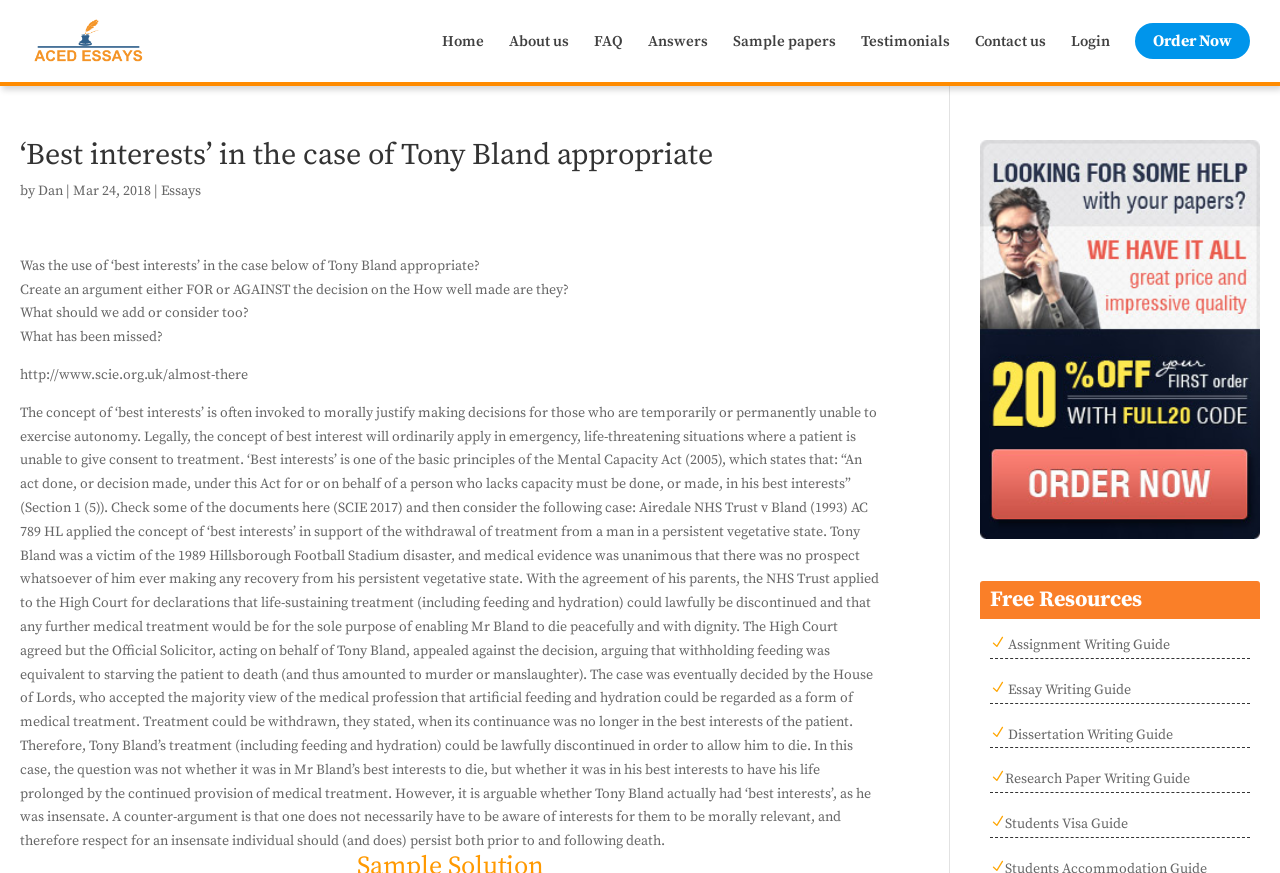Determine the bounding box of the UI component based on this description: "Assignment Writing Guide". The bounding box coordinates should be four float values between 0 and 1, i.e., [left, top, right, bottom].

[0.785, 0.729, 0.914, 0.749]